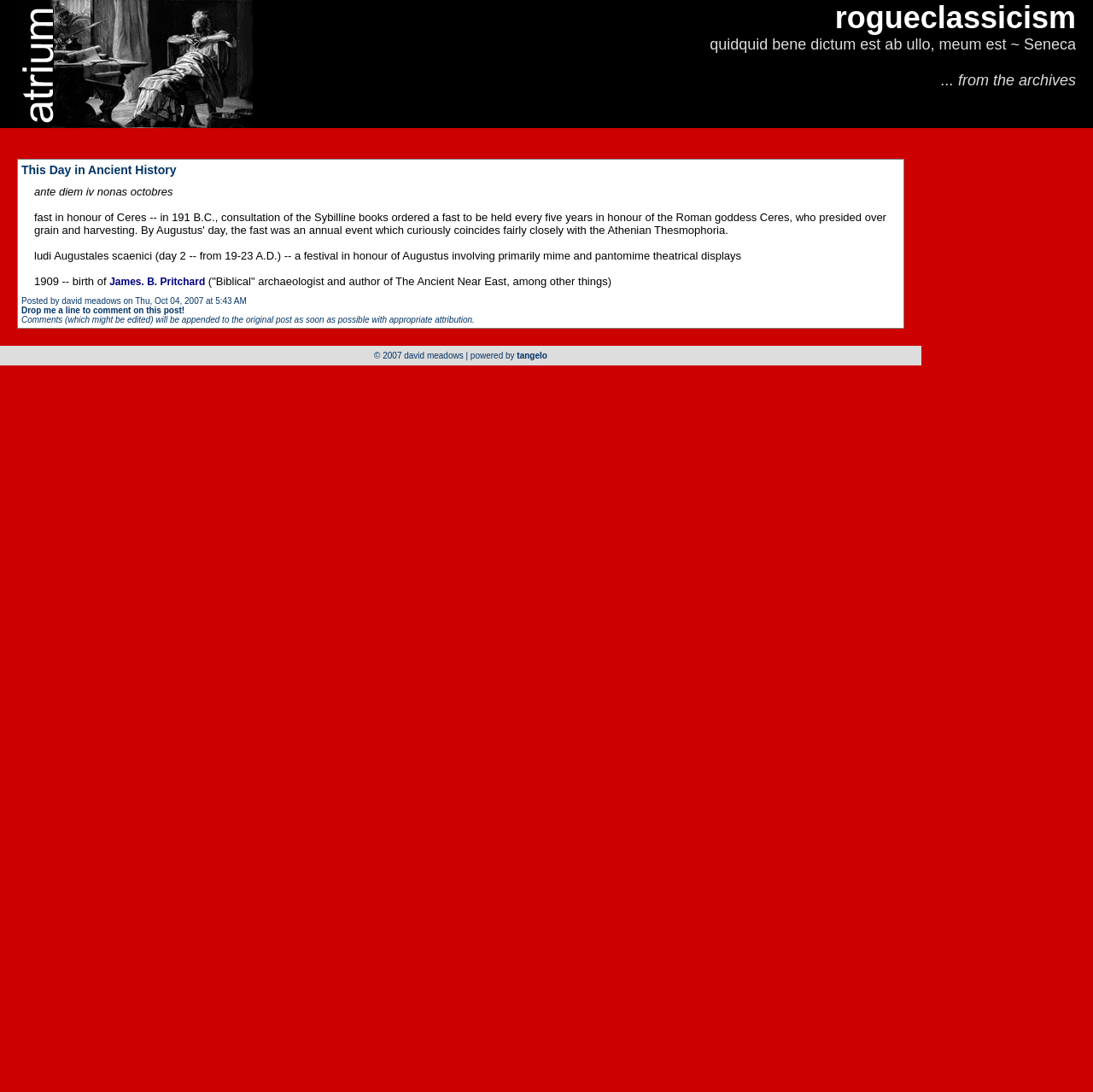Based on the image, give a detailed response to the question: What is the quote at the top of the page?

I found the quote at the top of the page by looking at the StaticText element with the text 'quidquid bene dictum est ab ullo, meum est ~ Seneca' which is located at the top of the page with a y-coordinate of 0.033.